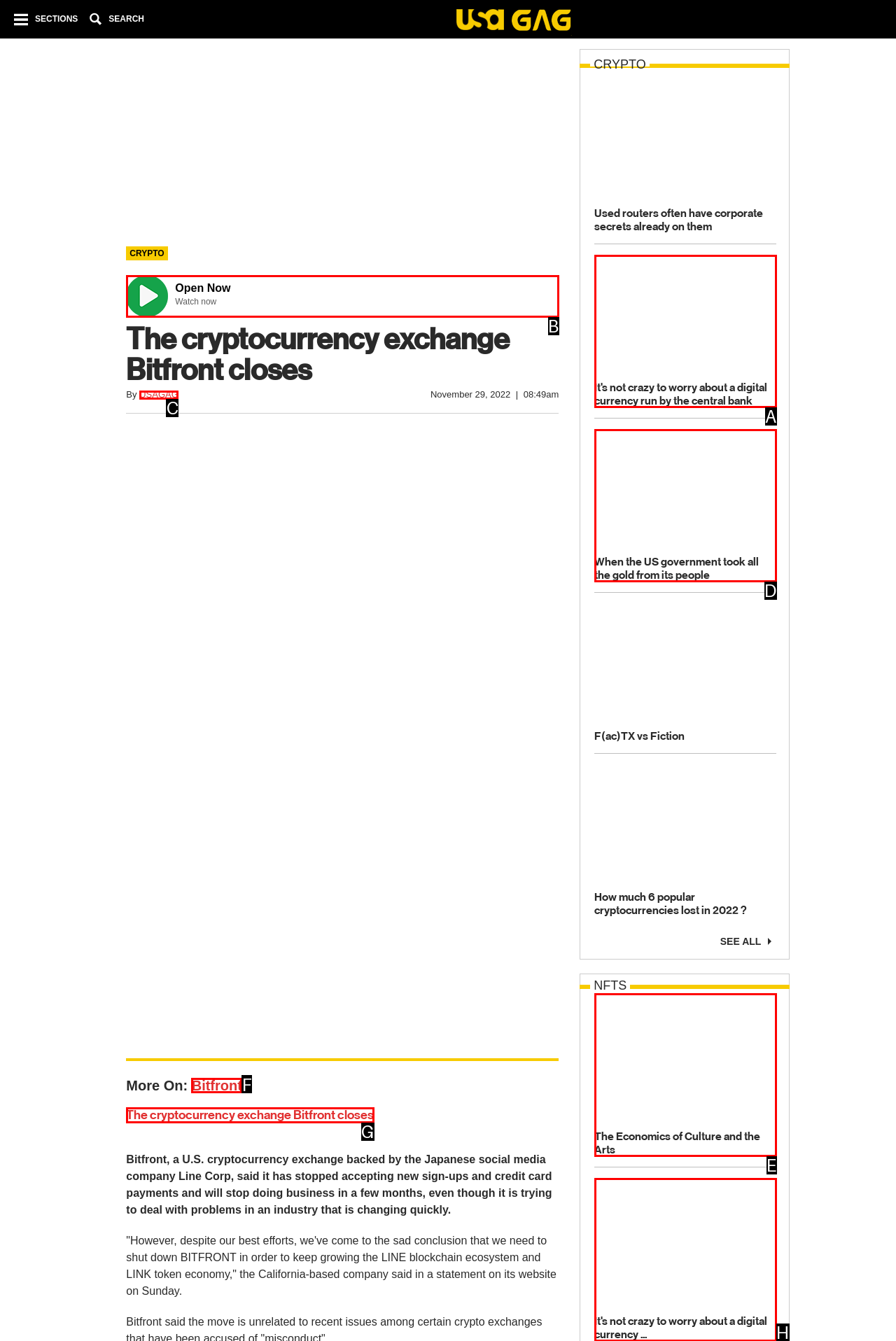From the available options, which lettered element should I click to complete this task: View more on 'Bitfront'?

F